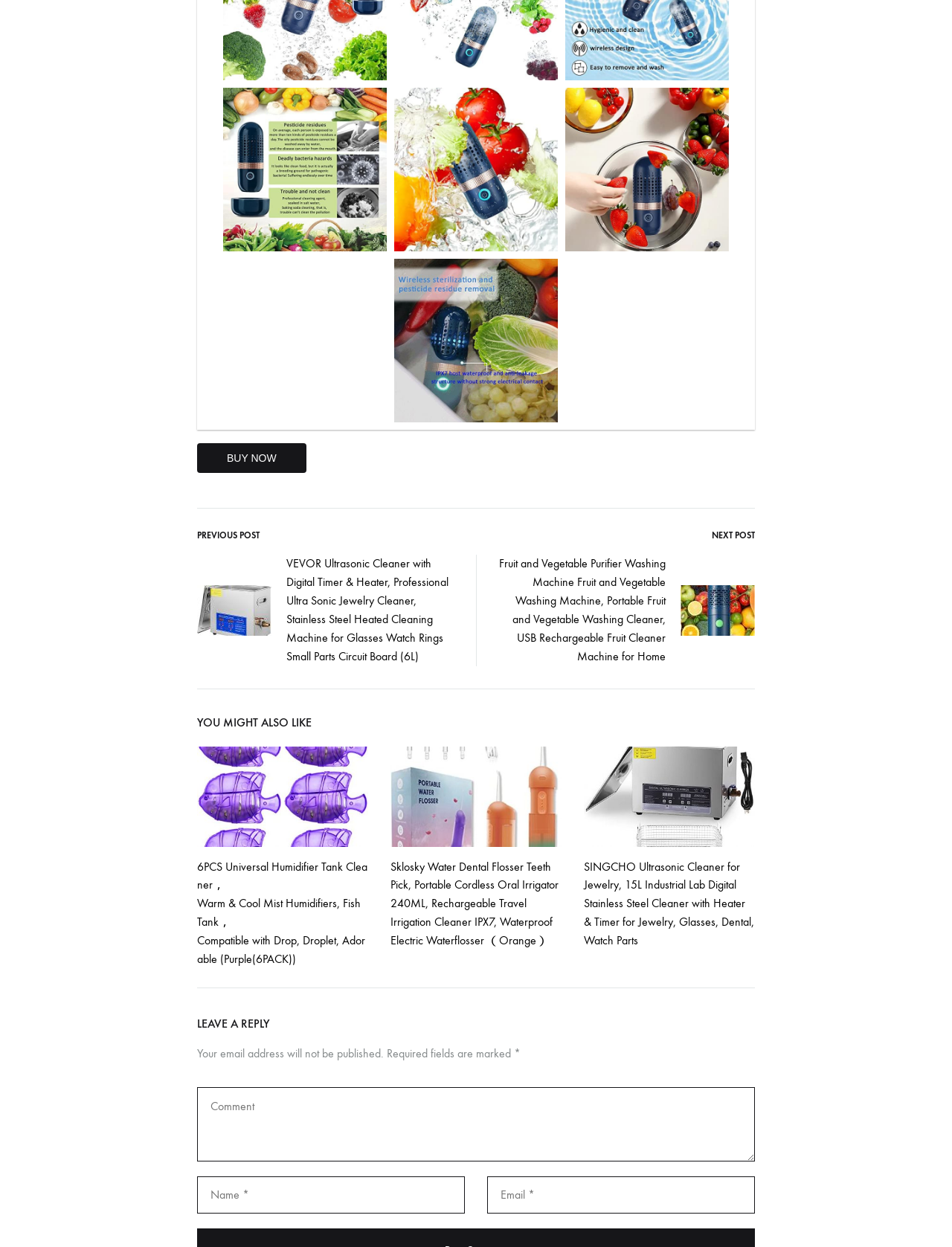Please provide a one-word or short phrase answer to the question:
How many headings are on this webpage?

5